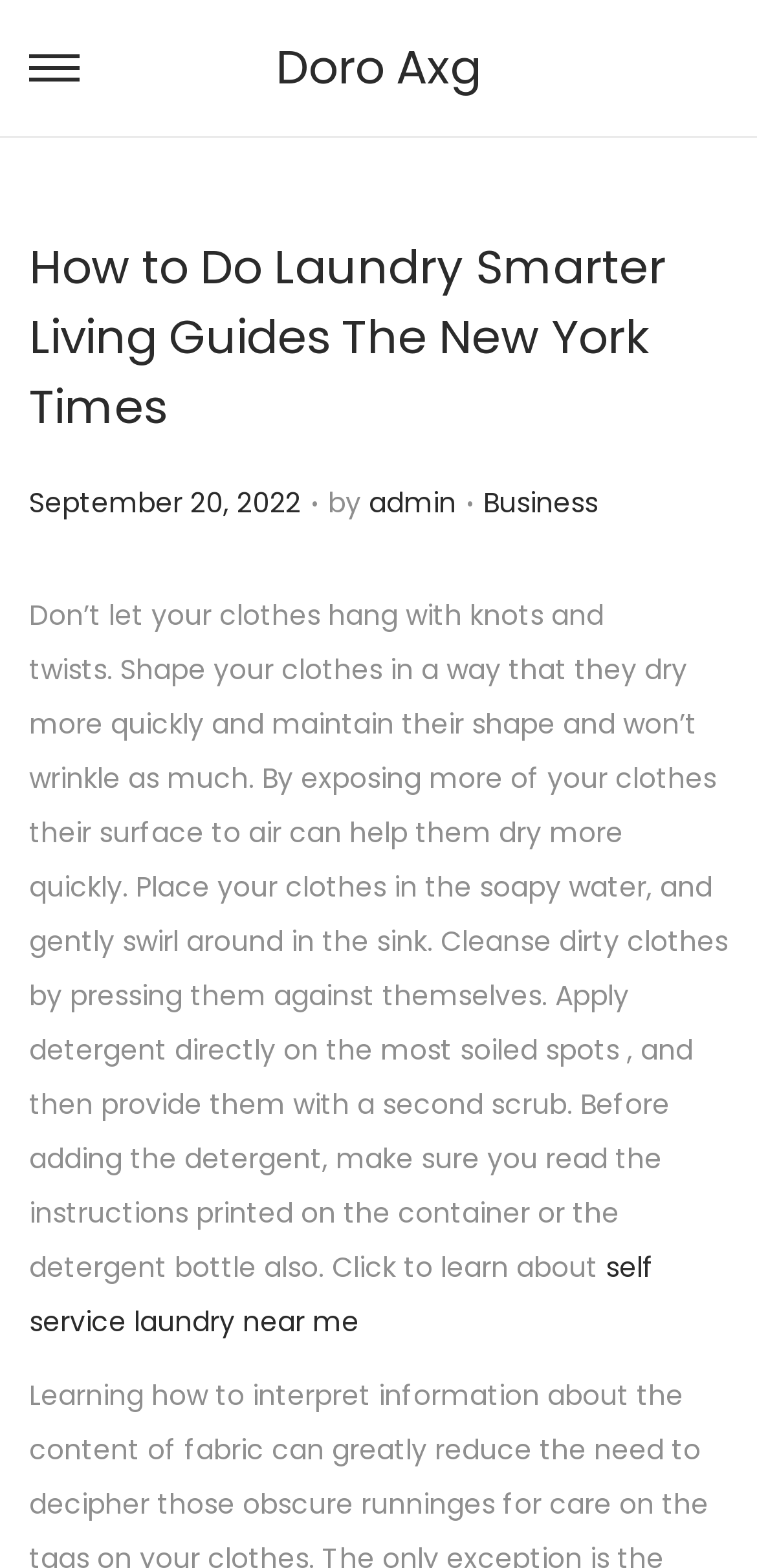What is the suggested action after applying detergent to clothes?
Kindly offer a detailed explanation using the data available in the image.

I found the suggested action by reading the text which explains the steps of doing laundry, including applying detergent and then providing a second scrub.